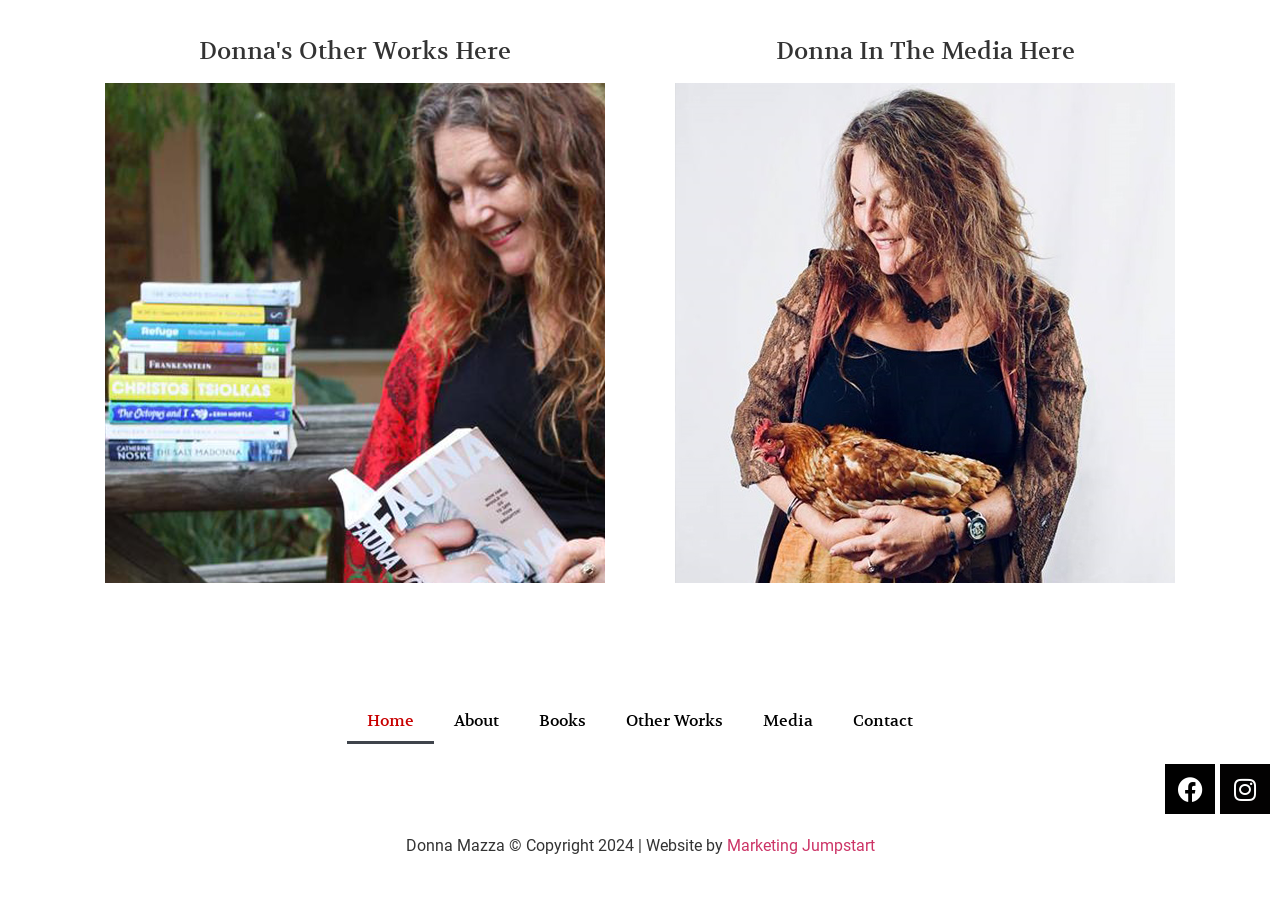Please mark the bounding box coordinates of the area that should be clicked to carry out the instruction: "visit Donna's Facebook page".

[0.91, 0.838, 0.949, 0.893]